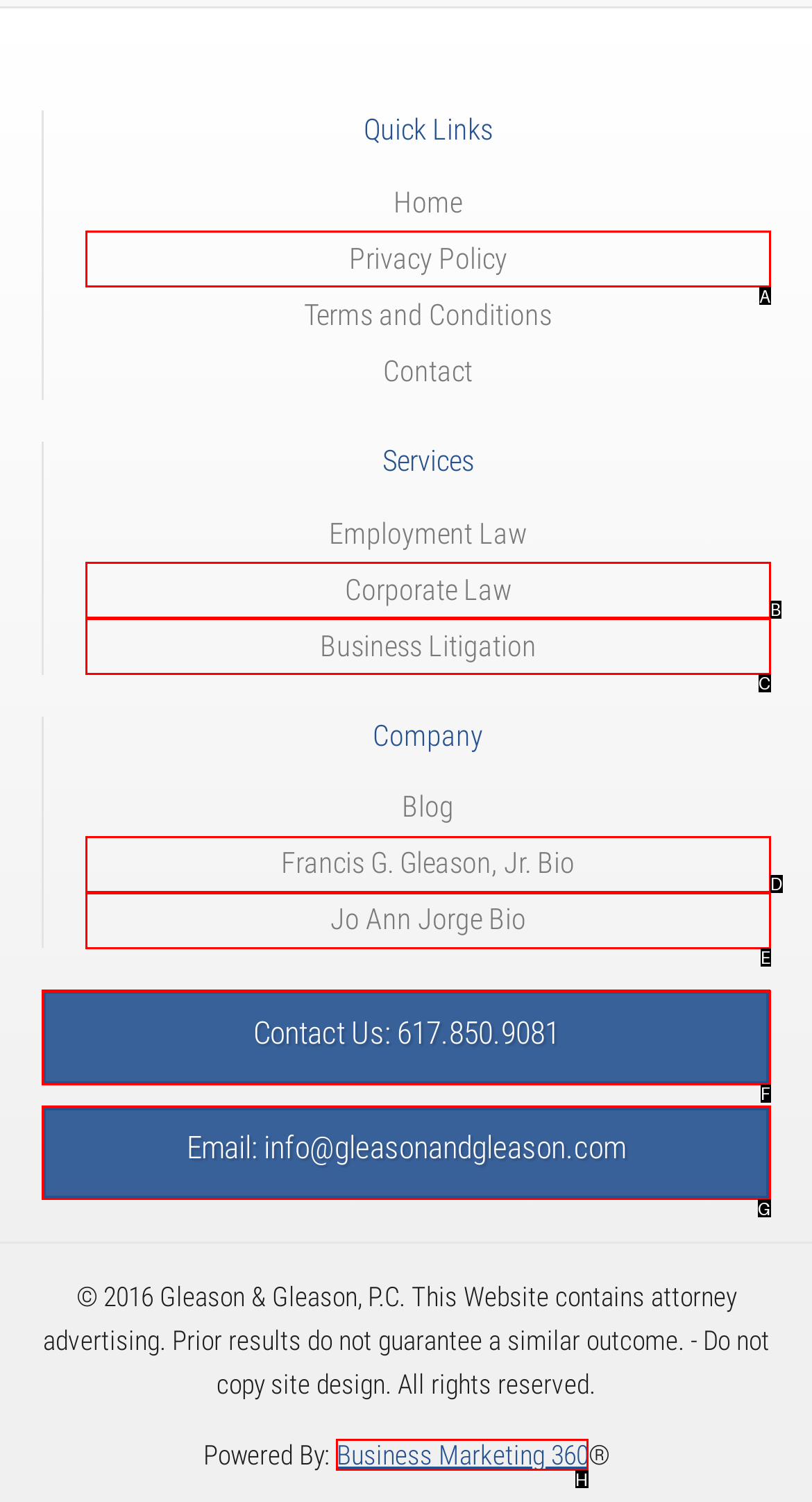Which HTML element should be clicked to perform the following task: visit business marketing 360 website
Reply with the letter of the appropriate option.

H